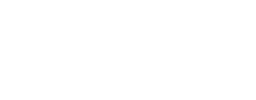What do the habits of the rich contribute to?
Could you answer the question in a detailed manner, providing as much information as possible?

According to the caption, the frugal habits of the rich contribute to their financial wisdom. This implies that their practical and thoughtful approach to managing their wealth is a key factor in their financial success.